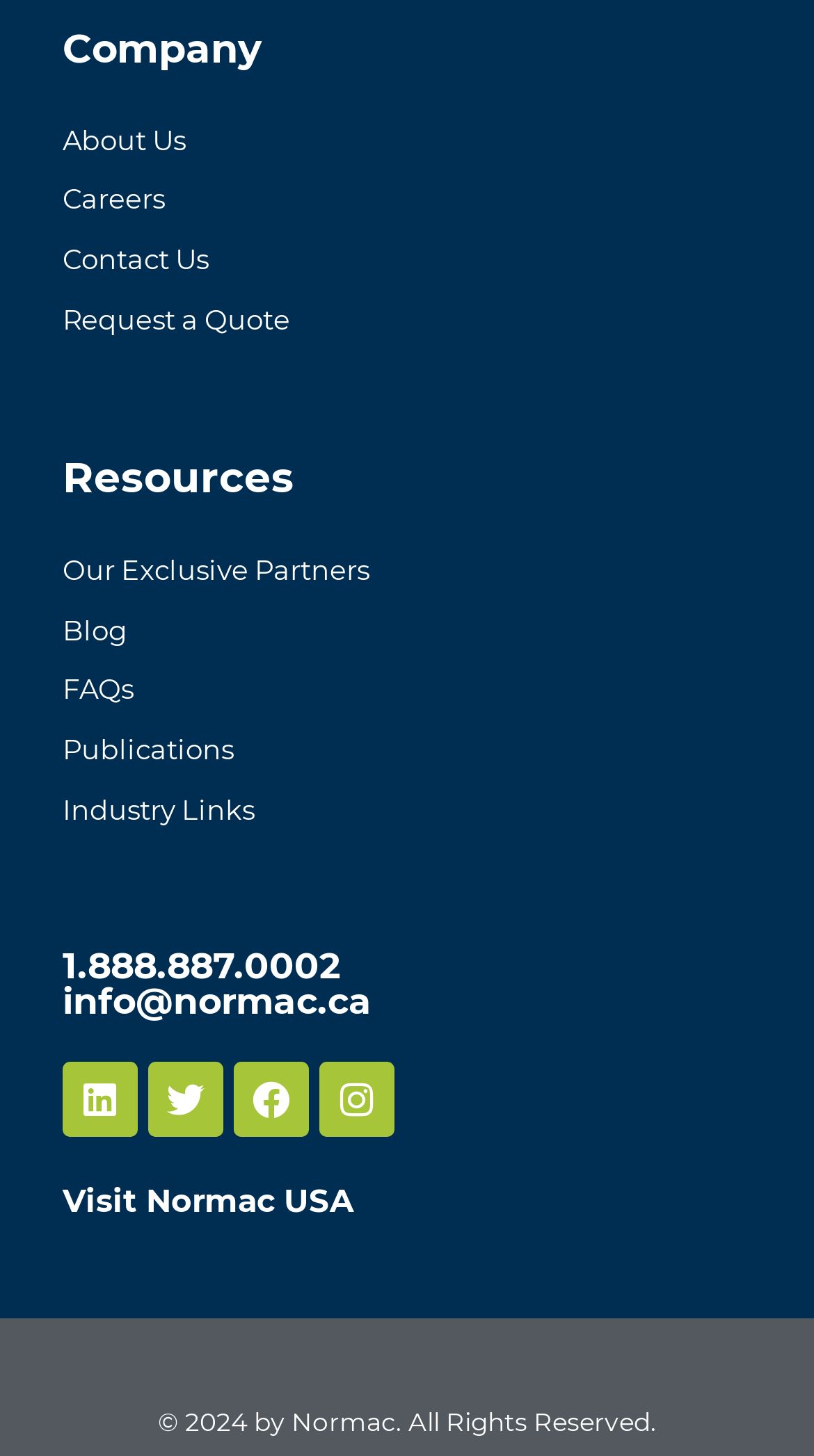Show the bounding box coordinates of the element that should be clicked to complete the task: "Call 844.934.2273".

None